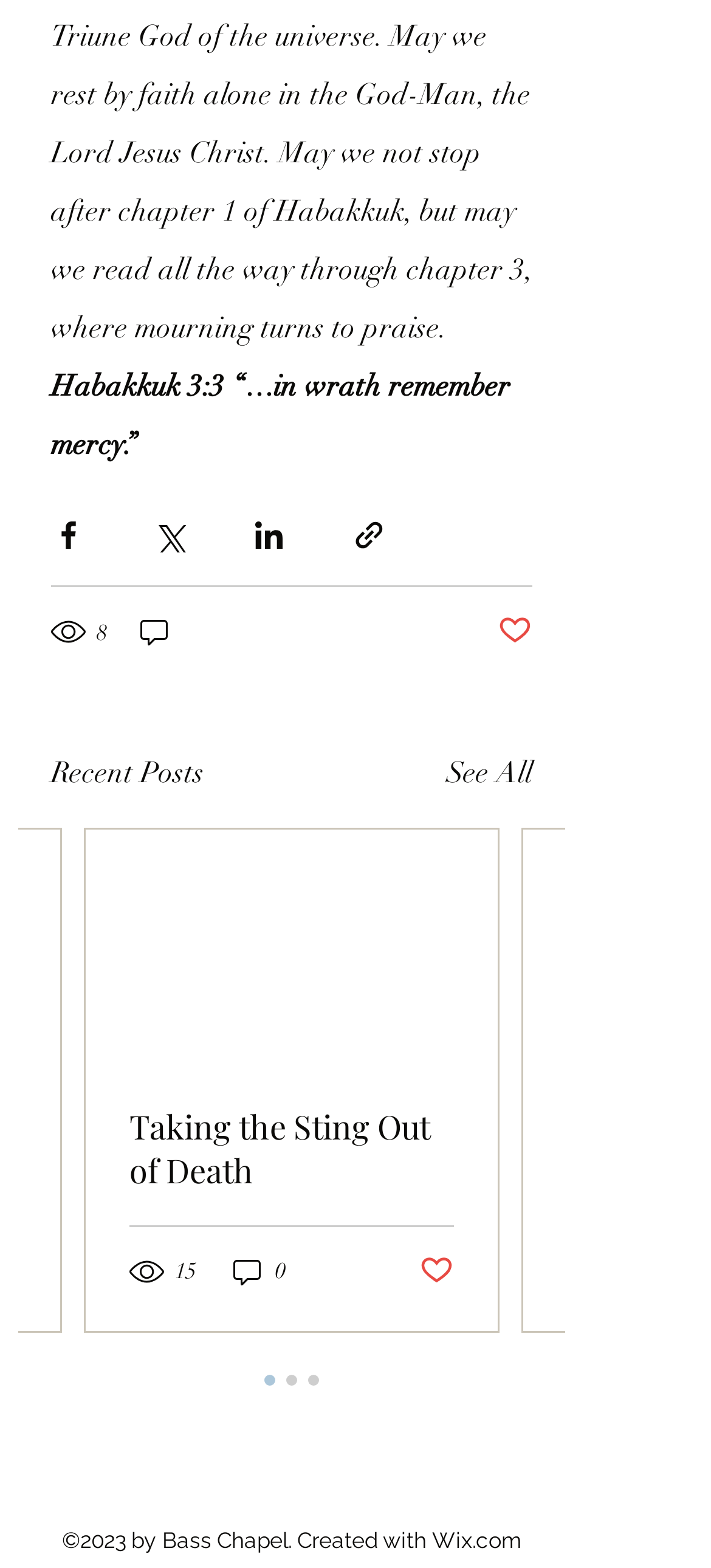How many posts are displayed on the webpage?
Using the image provided, answer with just one word or phrase.

1